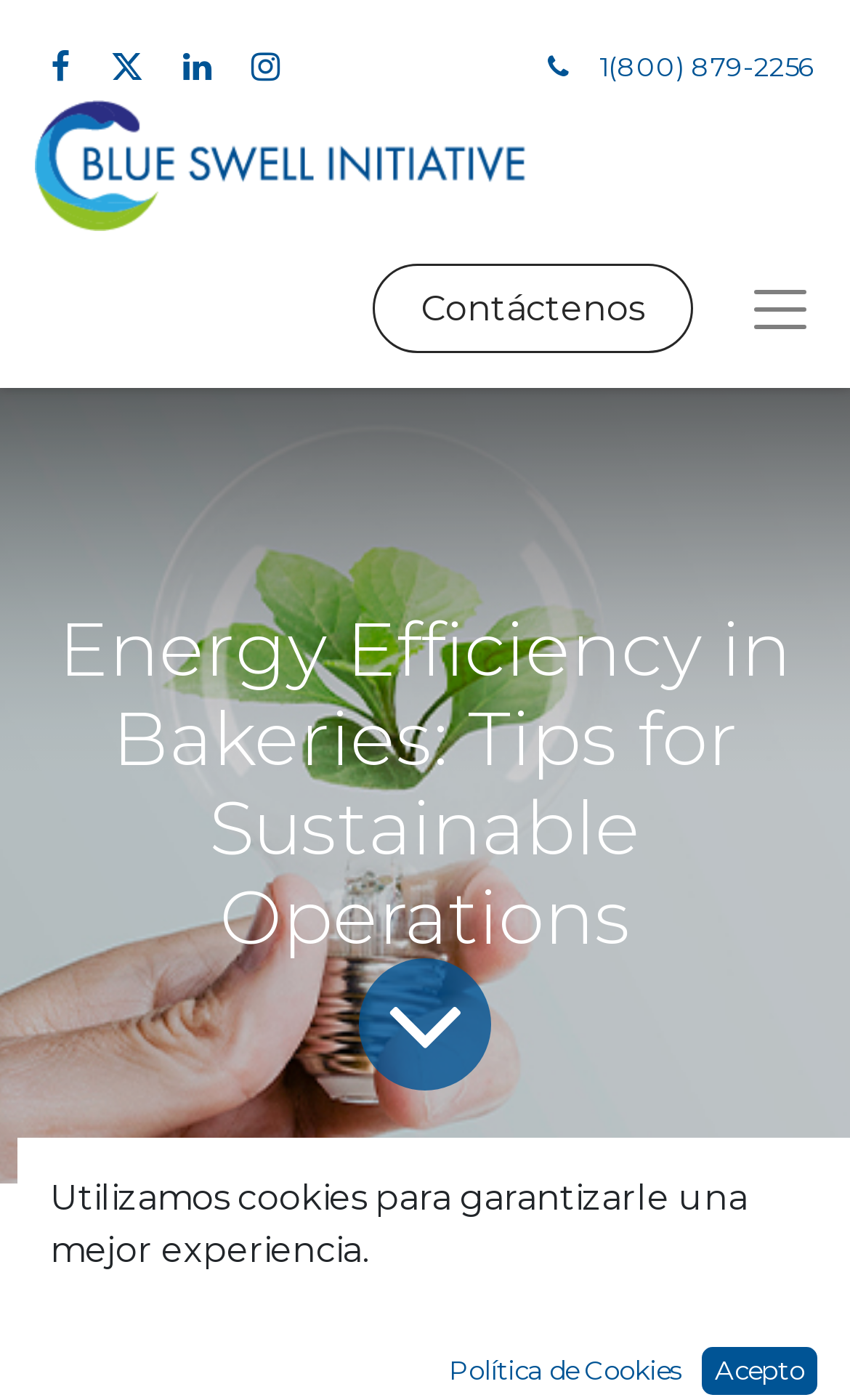Summarize the webpage with a detailed and informative caption.

The webpage is about energy efficiency in bakeries, focusing on sustainable operations. At the top left, there is a logo of www.blueswellinitiative.com, which is an image. Below the logo, there are four social media links, represented by icons, aligned horizontally. To the right of these icons, there is a phone number, "1(800) 879-2256", and a "Contáctenos" link.

In the middle of the page, there is a prominent heading, "Energy Efficiency in Bakeries: Tips for Sustainable Operations", which is the main title of the webpage. Below the title, there is a link to the blog content, "To blog content", which is positioned slightly to the right of the center.

At the top right, there is a button with no text, and a navigation bar with a "Blog" link. At the bottom of the page, there is a message, "Utilizamos cookies para garantizarle una mejor experiencia", which is a notification about the use of cookies. Below this message, there are two links, "Política de Cookies" and a button "Acepto", which are positioned side by side.

Additionally, there are three small text elements at the top of the page, "Prensa", "esc", and "para salir de la pantalla completa", which are likely related to accessibility or navigation options.